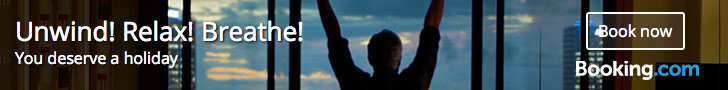Break down the image and describe each part extensively.

The image features an advertisement from Booking.com, encouraging travelers to take a break and enjoy a holiday. The tagline reads "Unwind! Relax! Breathe!"—a reminder of the peaceful moments that a vacation can offer. Accompanied by a silhouette of a person stretching with arms raised towards a scenic sunset view, it embodies a sense of freedom and relaxation. The invitation is clear: to book a getaway and indulge in much-deserved leisure time, emphasizing the refreshing aspects of traveling and staying at comfortable accommodations.